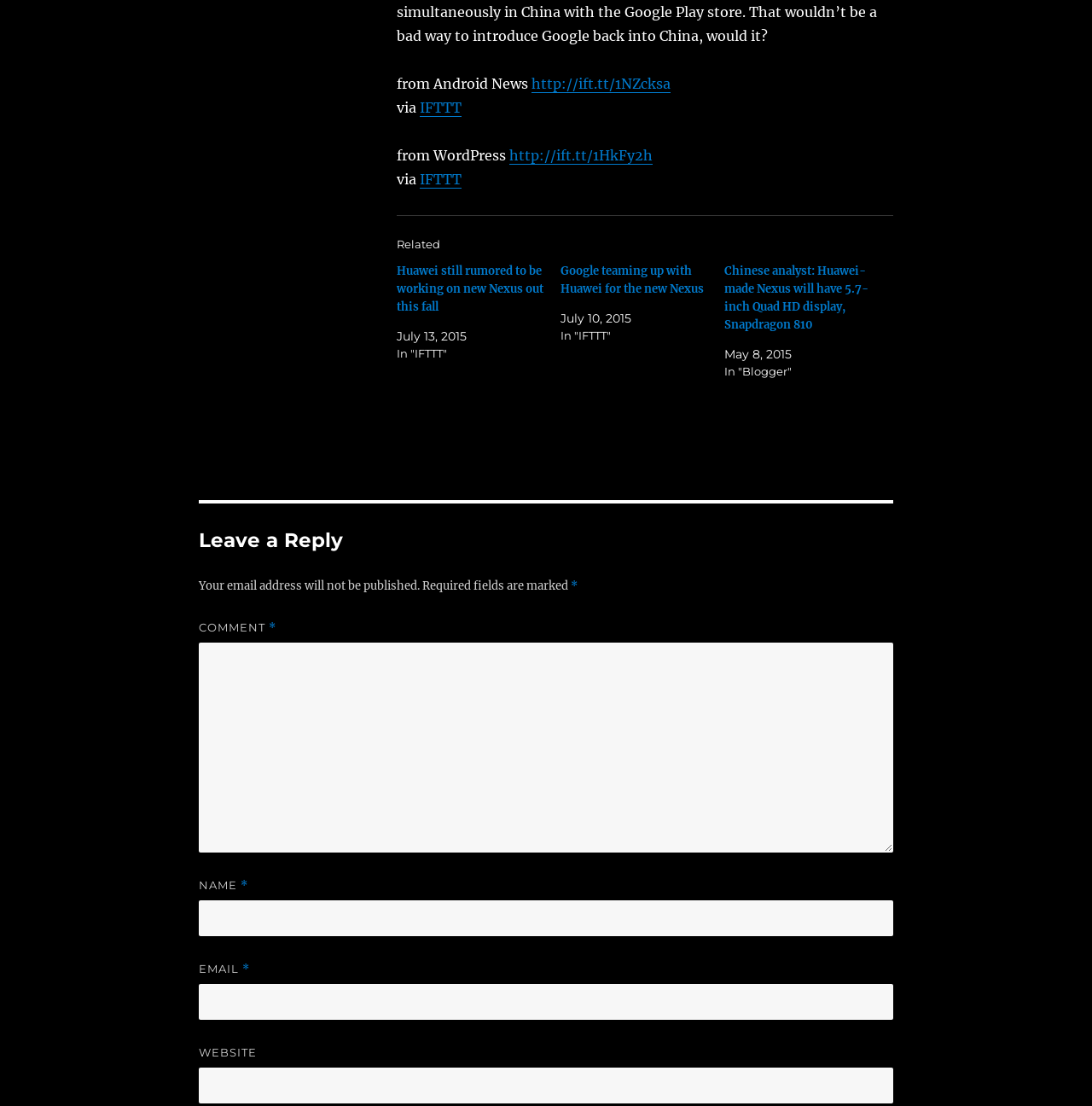Please locate the bounding box coordinates of the element that should be clicked to complete the given instruction: "Click on the link to Google teaming up with Huawei for the new Nexus".

[0.514, 0.238, 0.645, 0.268]